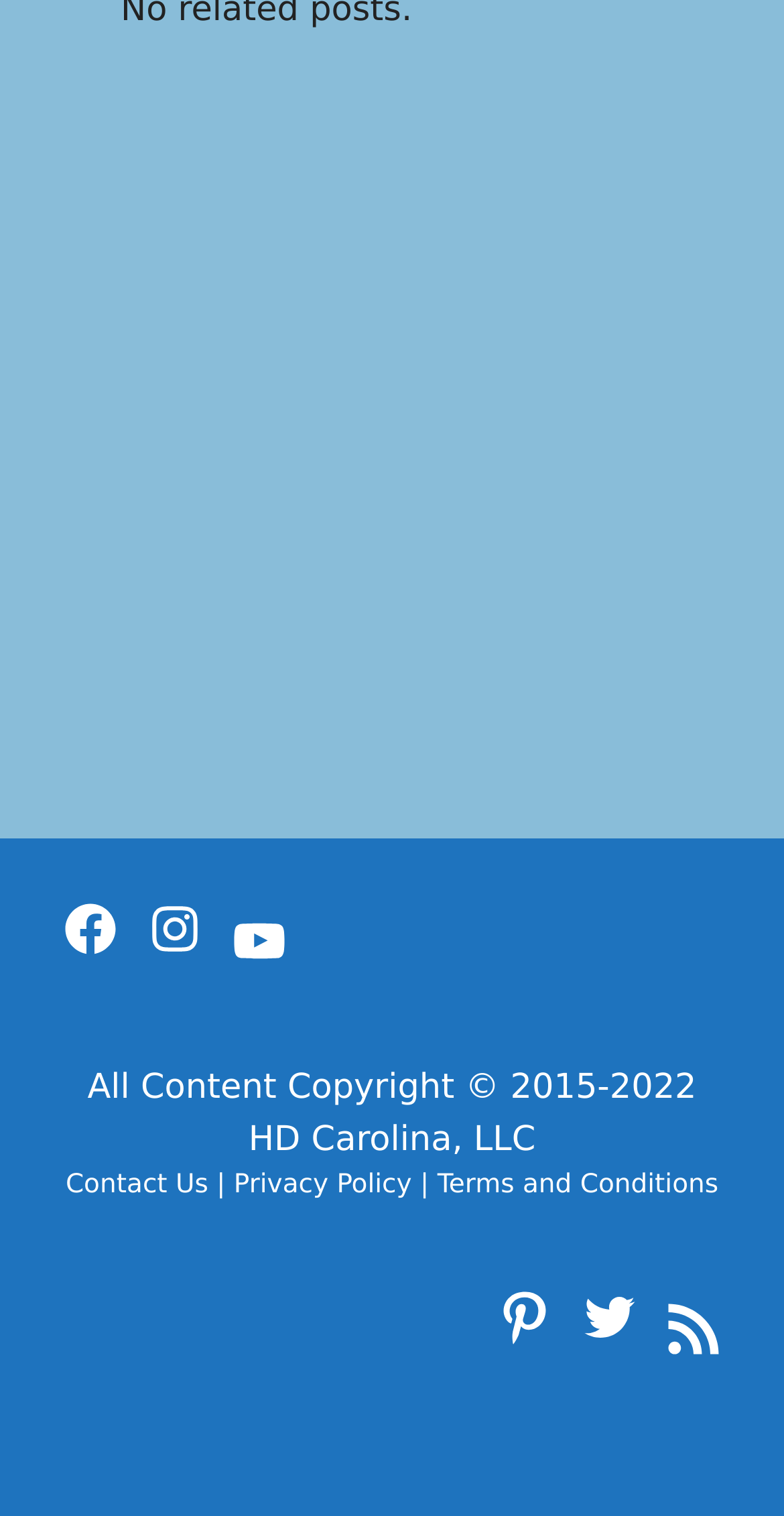How many social media links are there?
Based on the image content, provide your answer in one word or a short phrase.

6